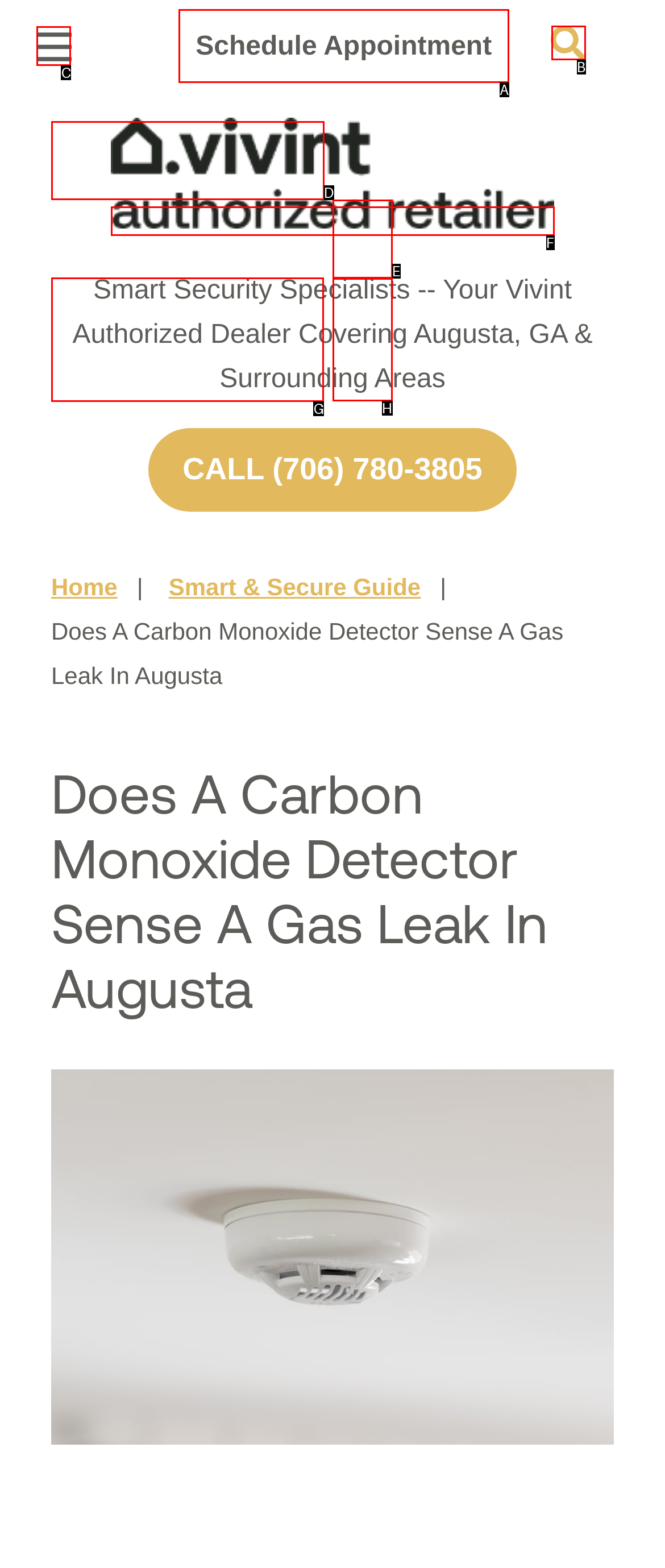Indicate which red-bounded element should be clicked to perform the task: Learn about smart home automation Answer with the letter of the correct option.

G